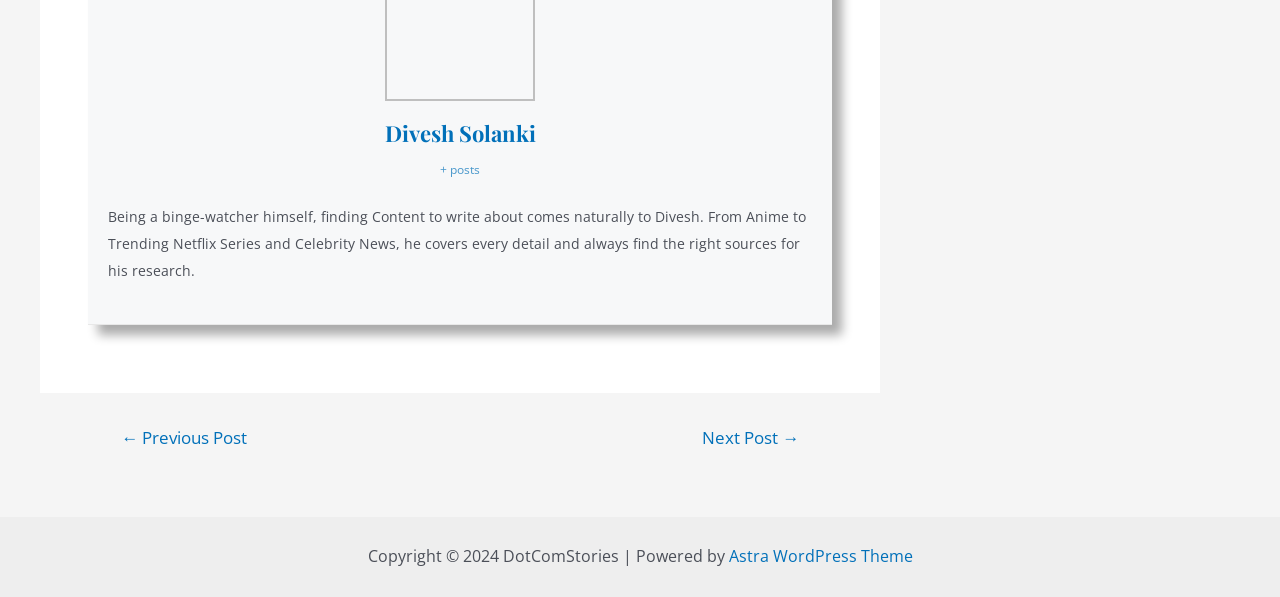What year is the copyright for the website?
Using the visual information, answer the question in a single word or phrase.

2024